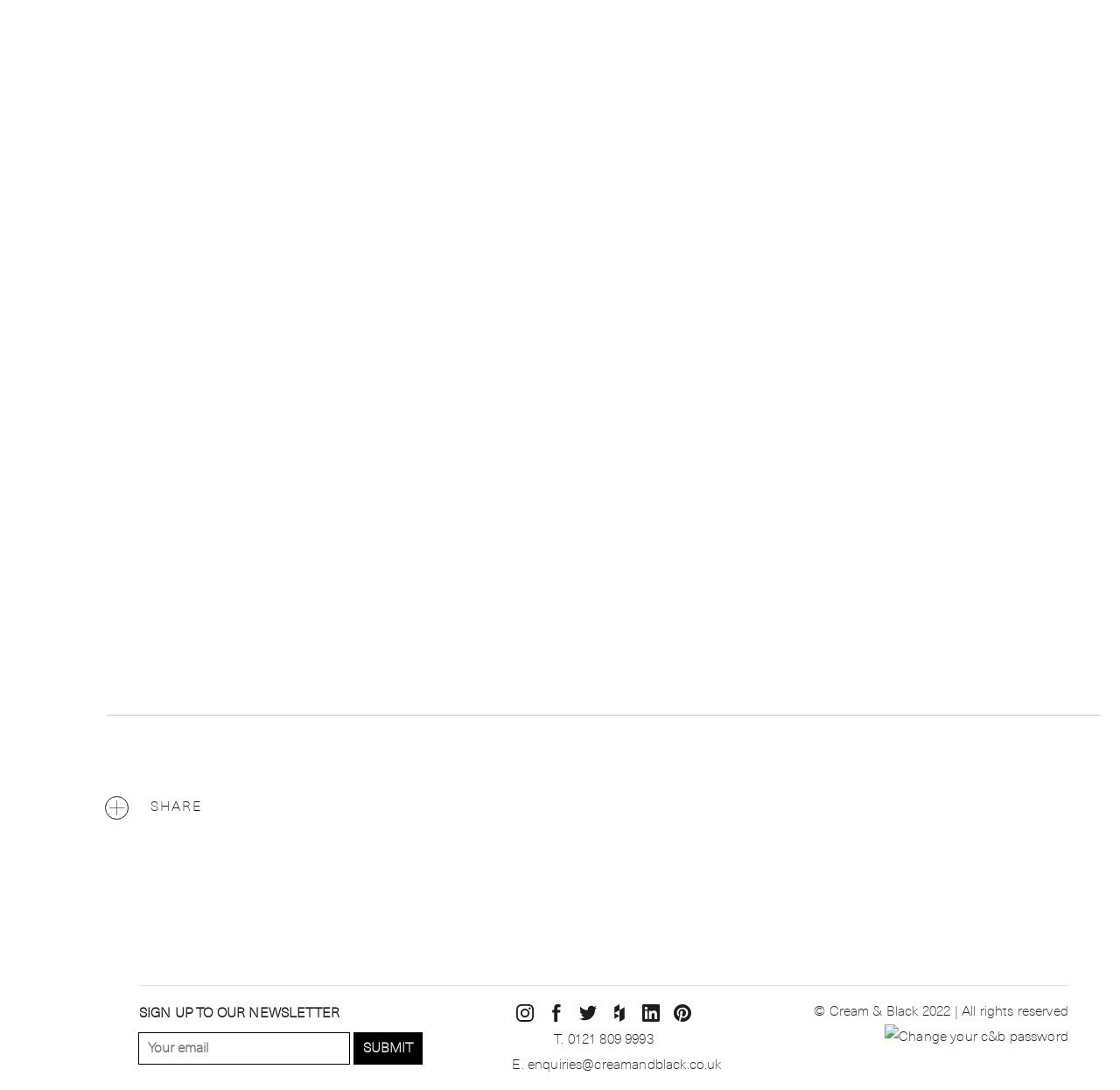Find the bounding box coordinates for the HTML element described as: "0121 809 9993". The coordinates should consist of four float values between 0 and 1, i.e., [left, top, right, bottom].

[0.507, 0.945, 0.583, 0.961]